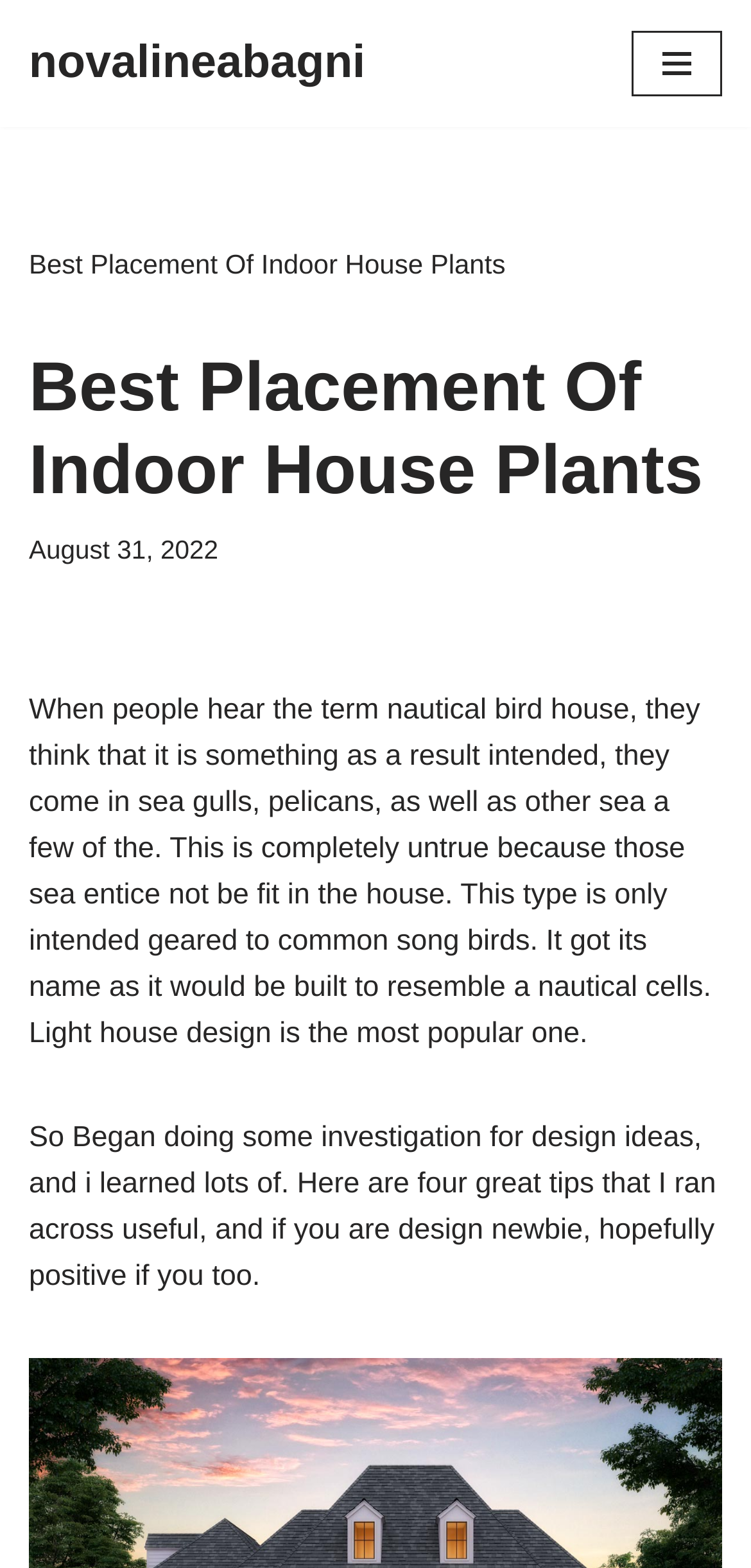What type of birds is the nautical bird house intended for?
Based on the visual, give a brief answer using one word or a short phrase.

common song birds